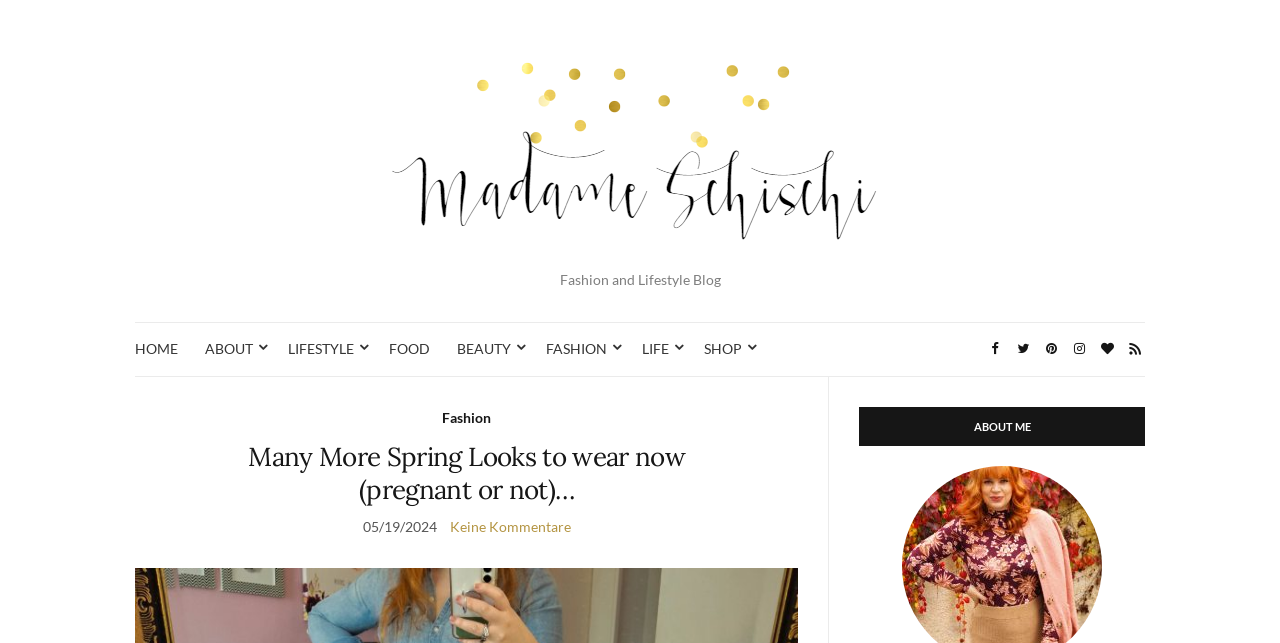Use the details in the image to answer the question thoroughly: 
What categories are available in the blog's menu?

The categories available in the blog's menu can be found by examining the link elements with text such as 'HOME', 'ABOUT', 'LIFESTYLE', and so on. These links are arranged horizontally and are likely part of the blog's main menu.